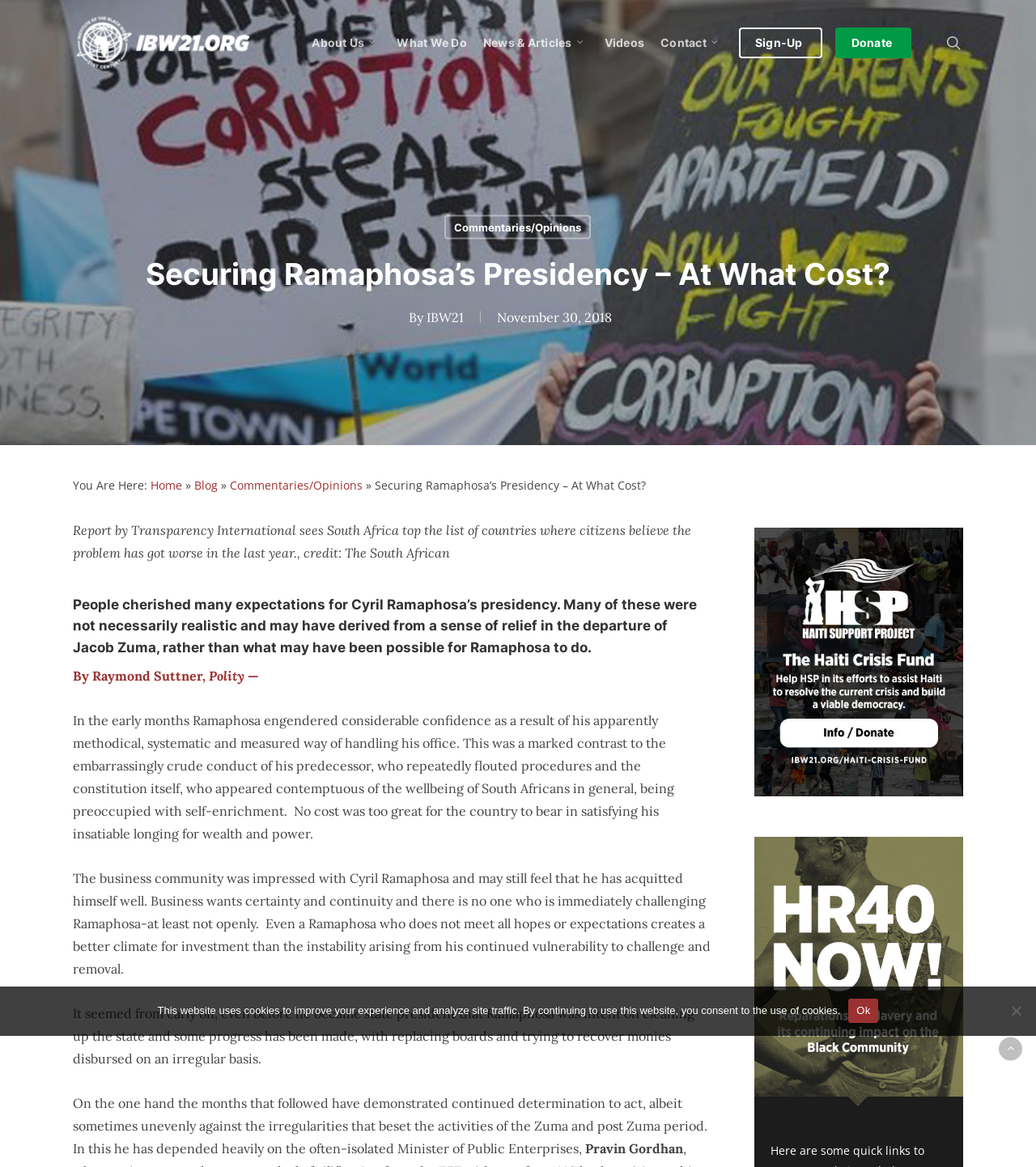What is the topic of the article on the webpage?
Please use the image to deliver a detailed and complete answer.

I found the answer by reading the heading and the text on the webpage. The heading says 'Securing Ramaphosa’s Presidency – At What Cost?' and the text discusses the expectations and realities of Cyril Ramaphosa's presidency in South Africa.